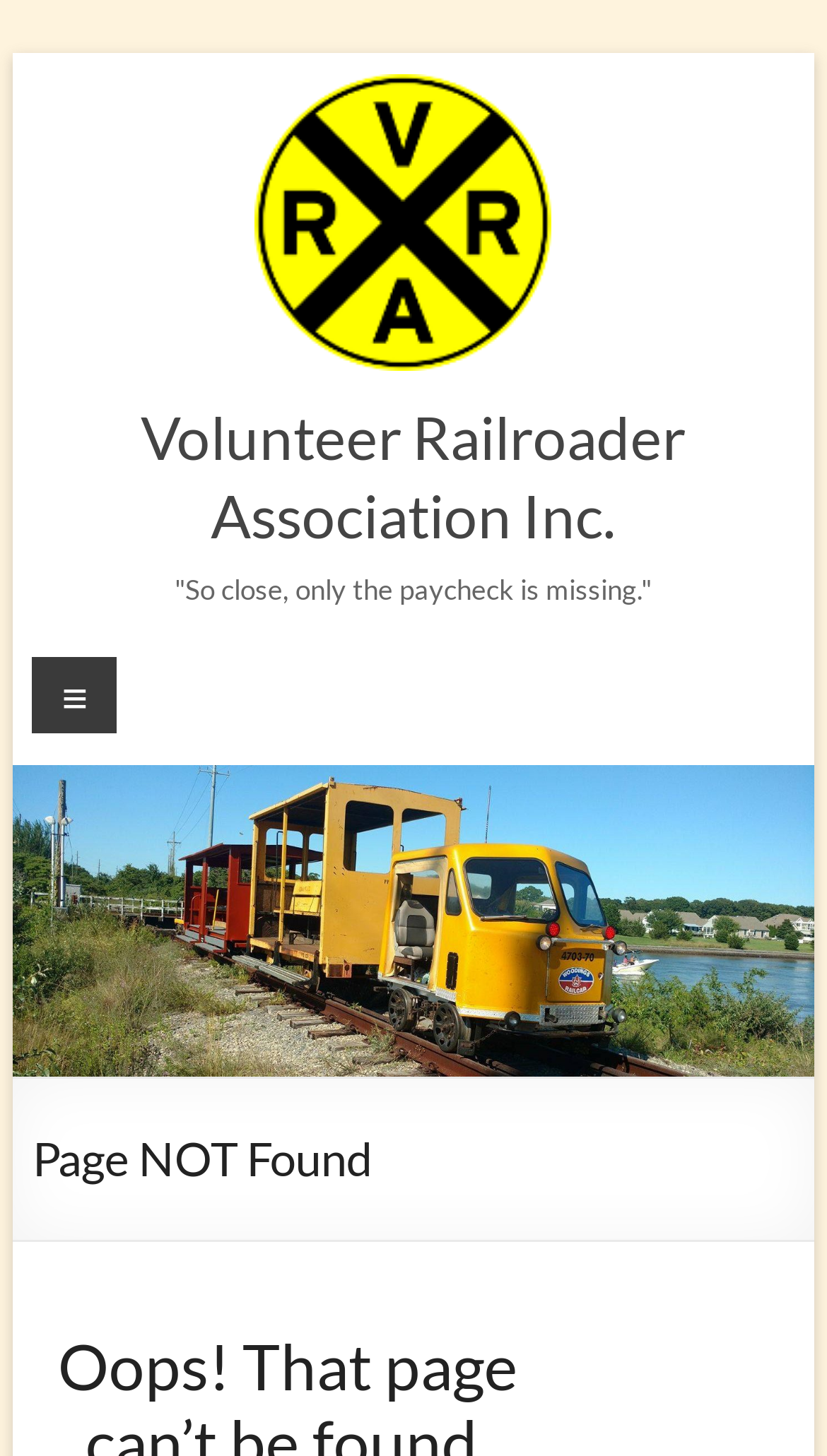Give a short answer using one word or phrase for the question:
What is the status of the current page?

Page not found